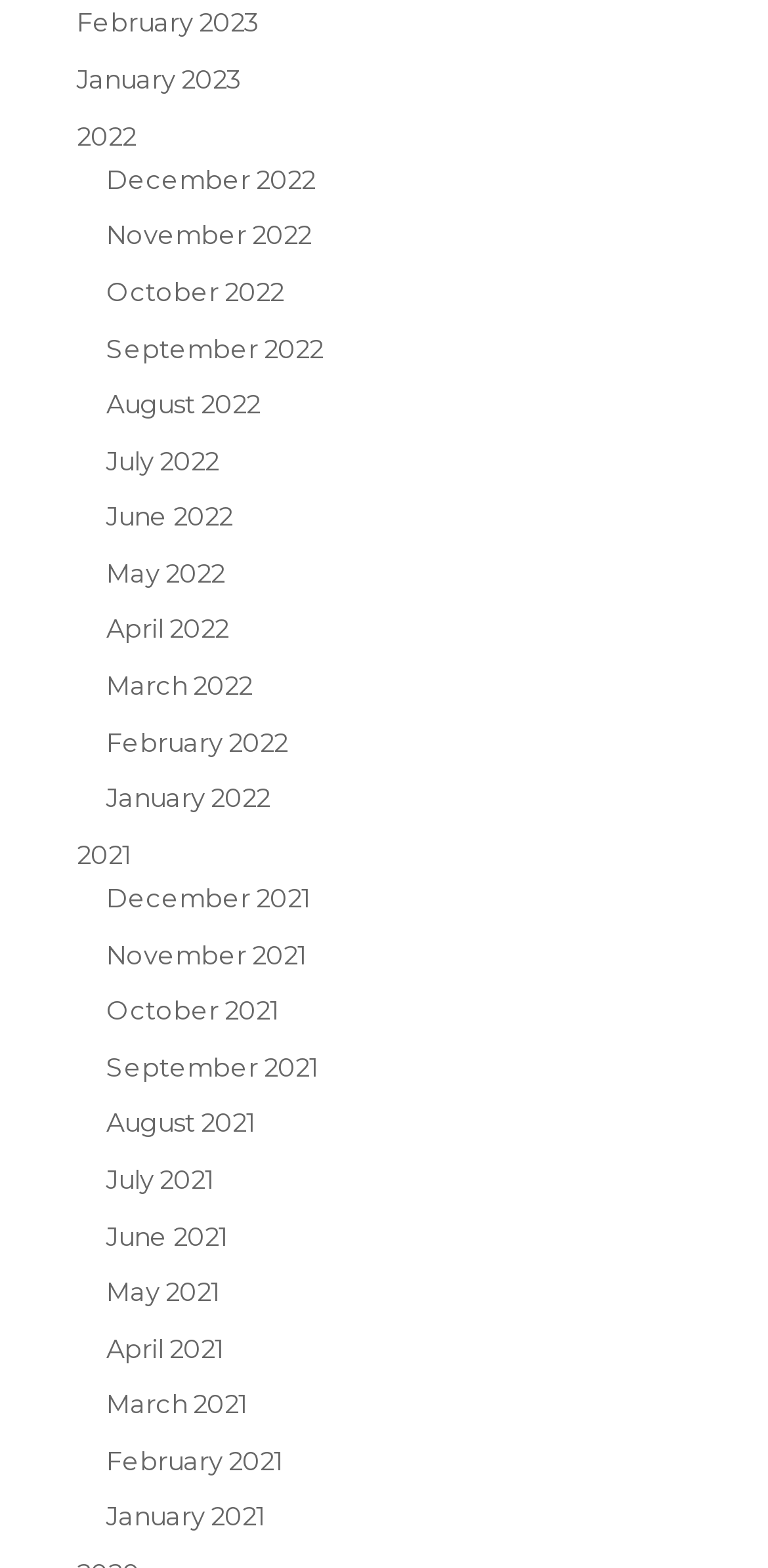How many years are listed on the webpage?
Analyze the image and deliver a detailed answer to the question.

I can identify the years listed on the webpage, which are 2023, 2022, and 2021, and count them to find that there are 3 years listed.